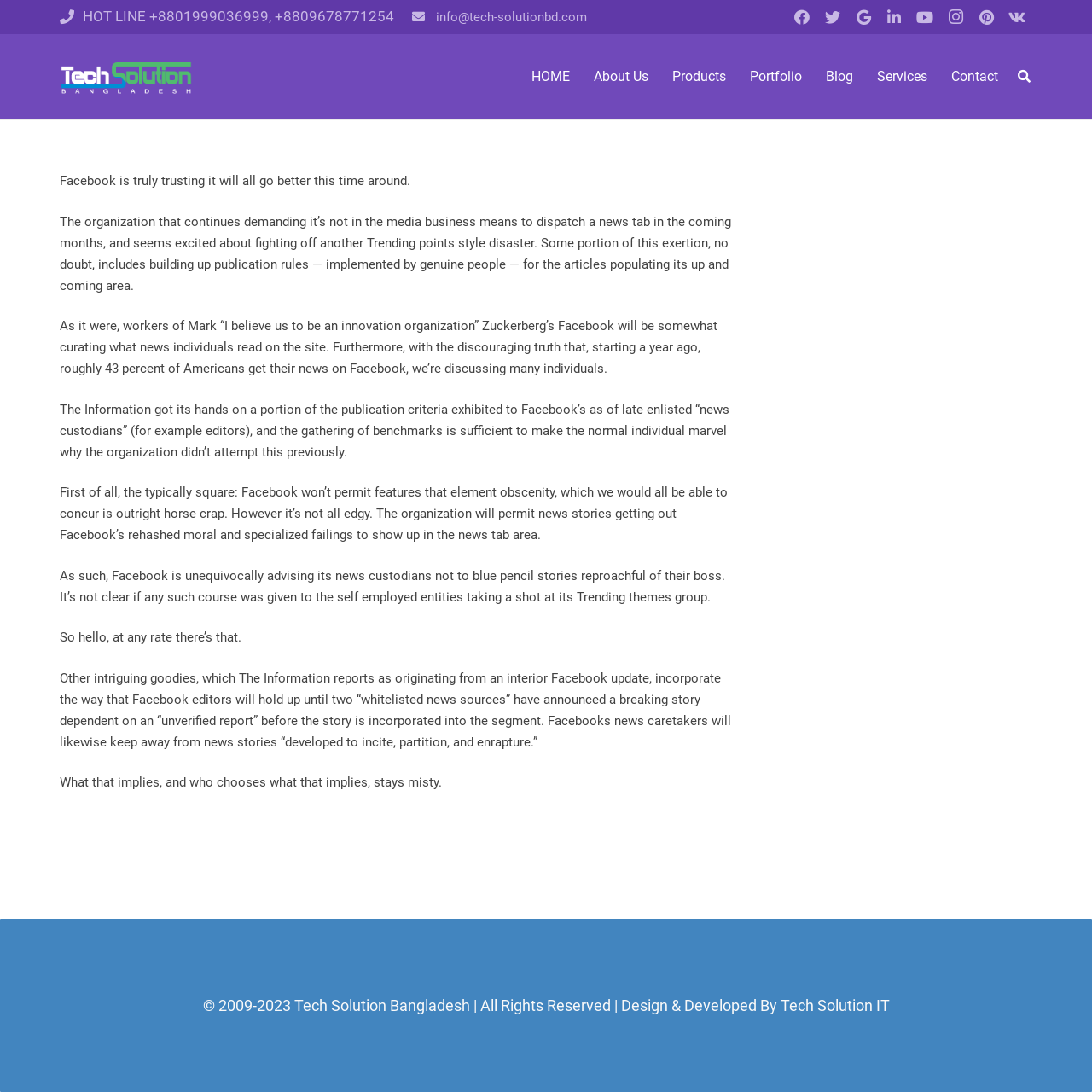Based on the element description, predict the bounding box coordinates (top-left x, top-left y, bottom-right x, bottom-right y) for the UI element in the screenshot: Blog

[0.746, 0.051, 0.793, 0.09]